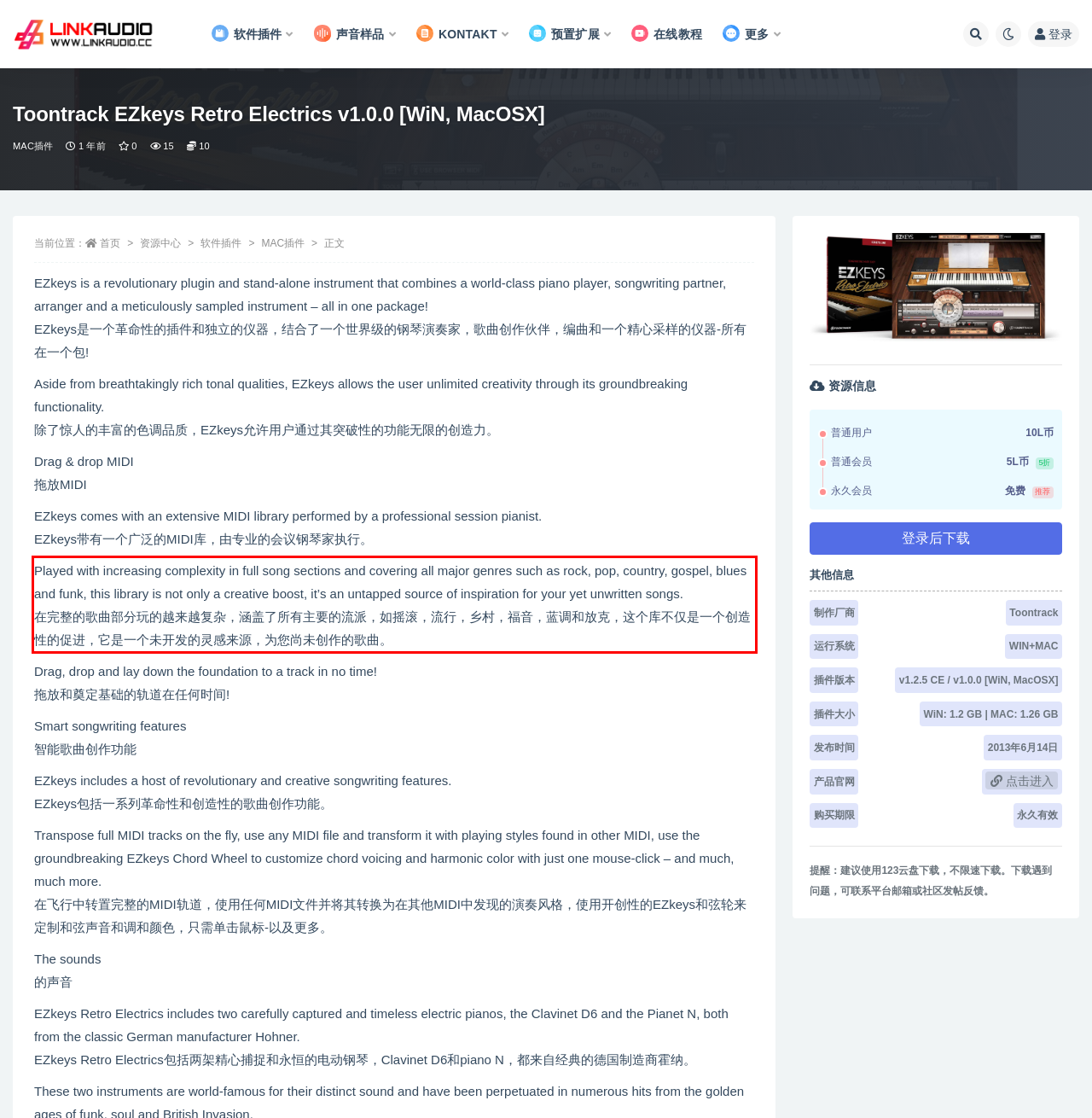With the given screenshot of a webpage, locate the red rectangle bounding box and extract the text content using OCR.

Played with increasing complexity in full song sections and covering all major genres such as rock, pop, country, gospel, blues and funk, this library is not only a creative boost, it’s an untapped source of inspiration for your yet unwritten songs. 在完整的歌曲部分玩的越来越复杂，涵盖了所有主要的流派，如摇滚，流行，乡村，福音，蓝调和放克，这个库不仅是一个创造性的促进，它是一个未开发的灵感来源，为您尚未创作的歌曲。